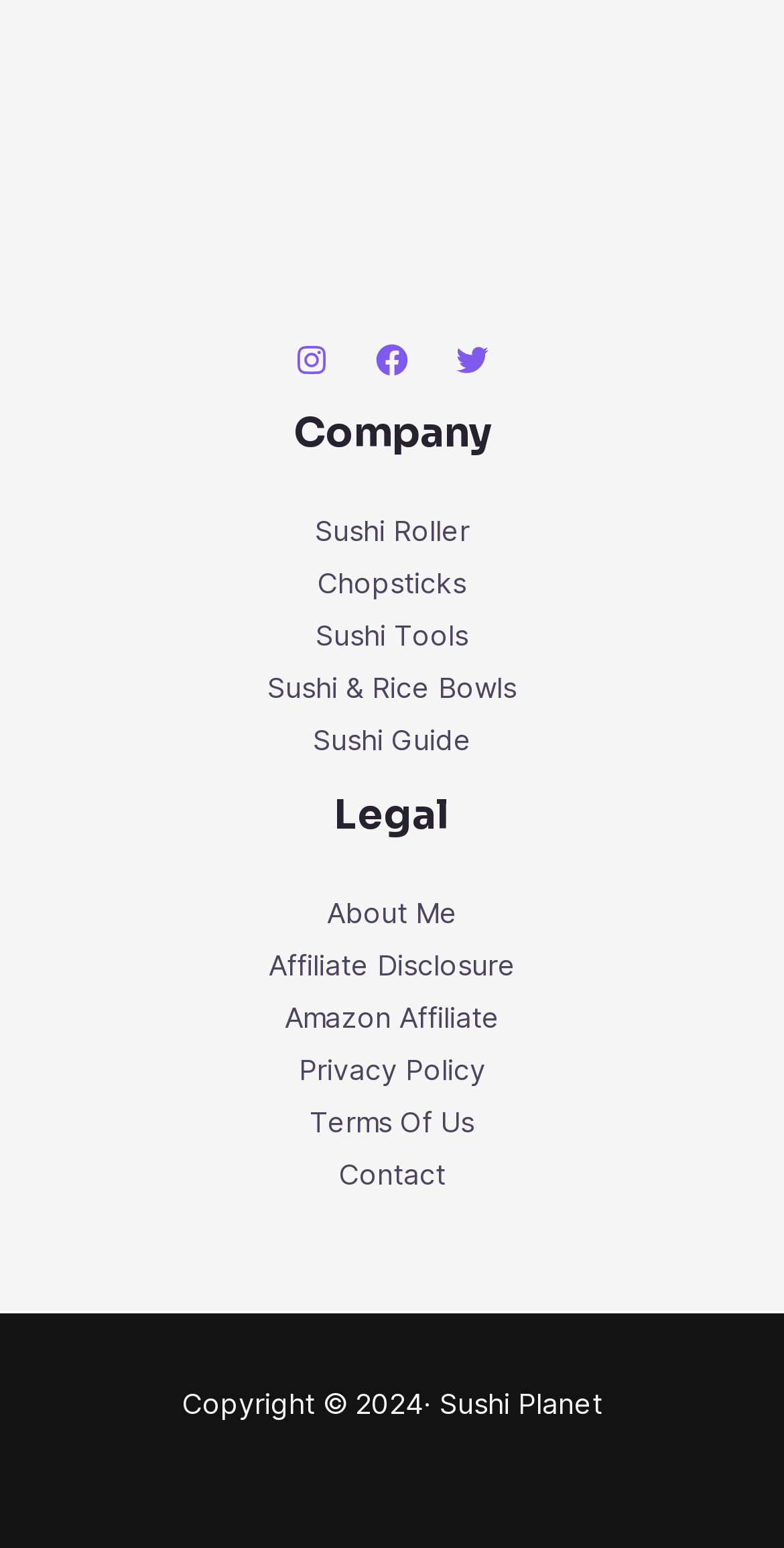Give a concise answer using only one word or phrase for this question:
What is the website about?

Sushi